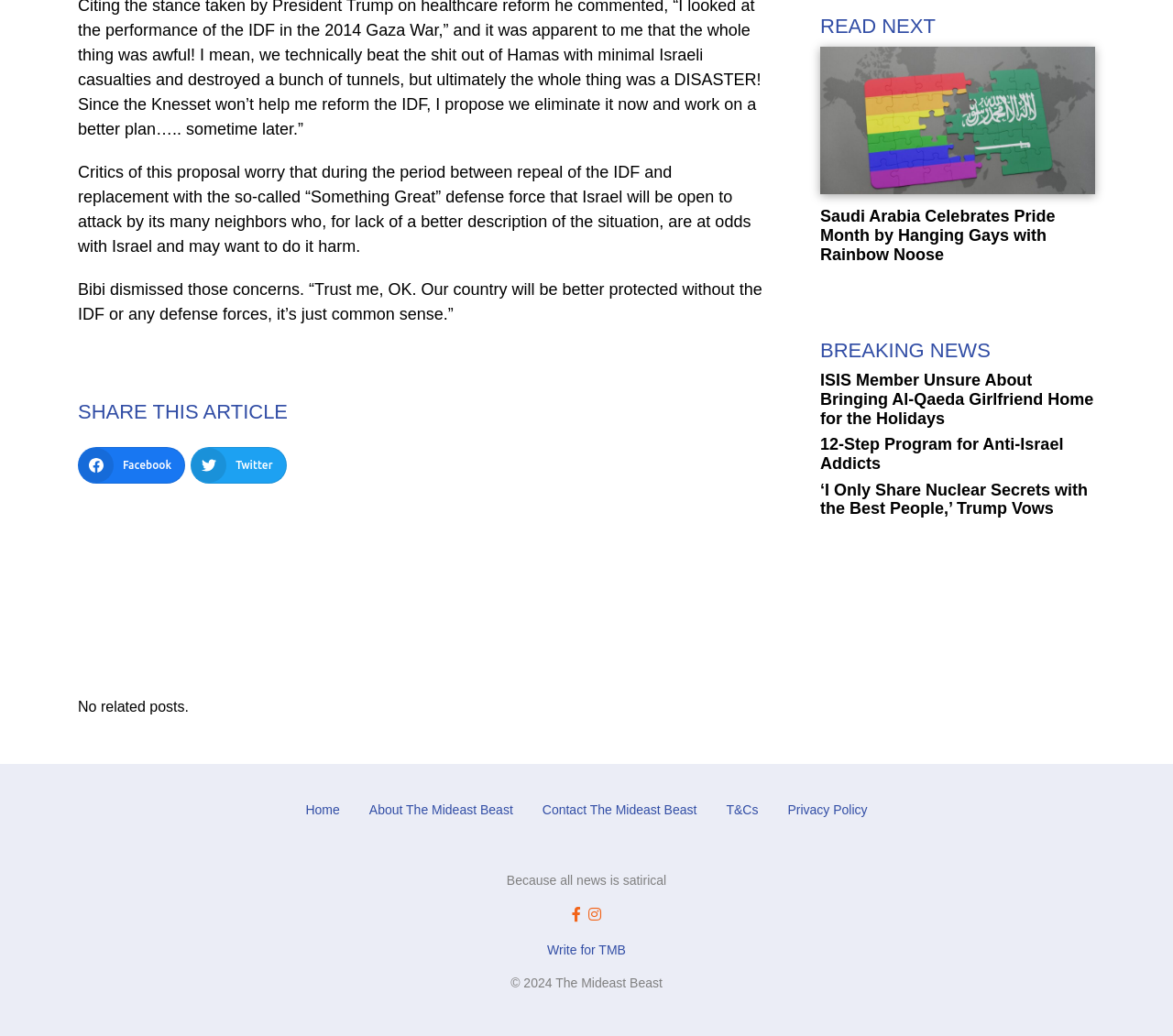Predict the bounding box coordinates of the UI element that matches this description: "Industries". The coordinates should be in the format [left, top, right, bottom] with each value between 0 and 1.

None